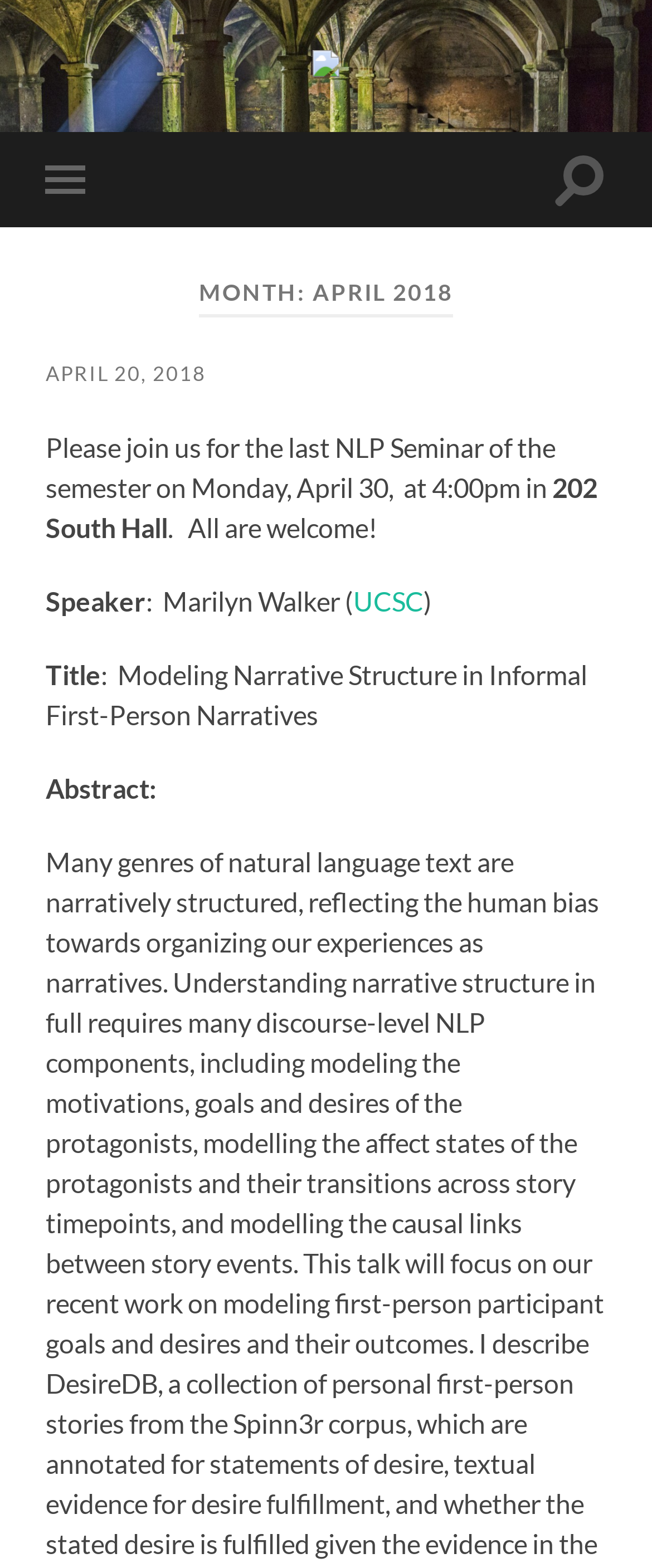Locate the UI element that matches the description UCSC in the webpage screenshot. Return the bounding box coordinates in the format (top-left x, top-left y, bottom-right x, bottom-right y), with values ranging from 0 to 1.

[0.565, 0.381, 0.68, 0.404]